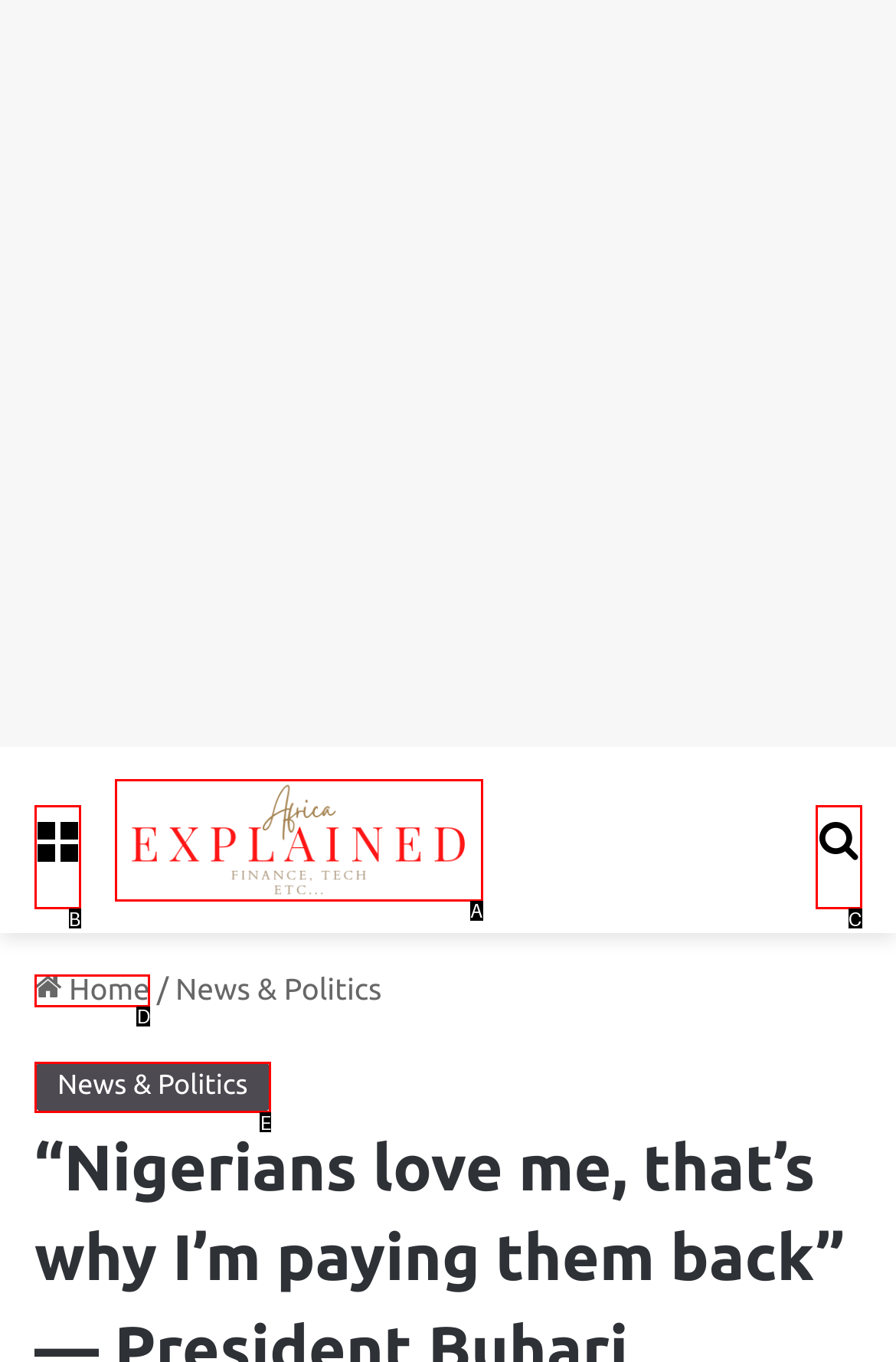Find the option that matches this description: Menu
Provide the matching option's letter directly.

B